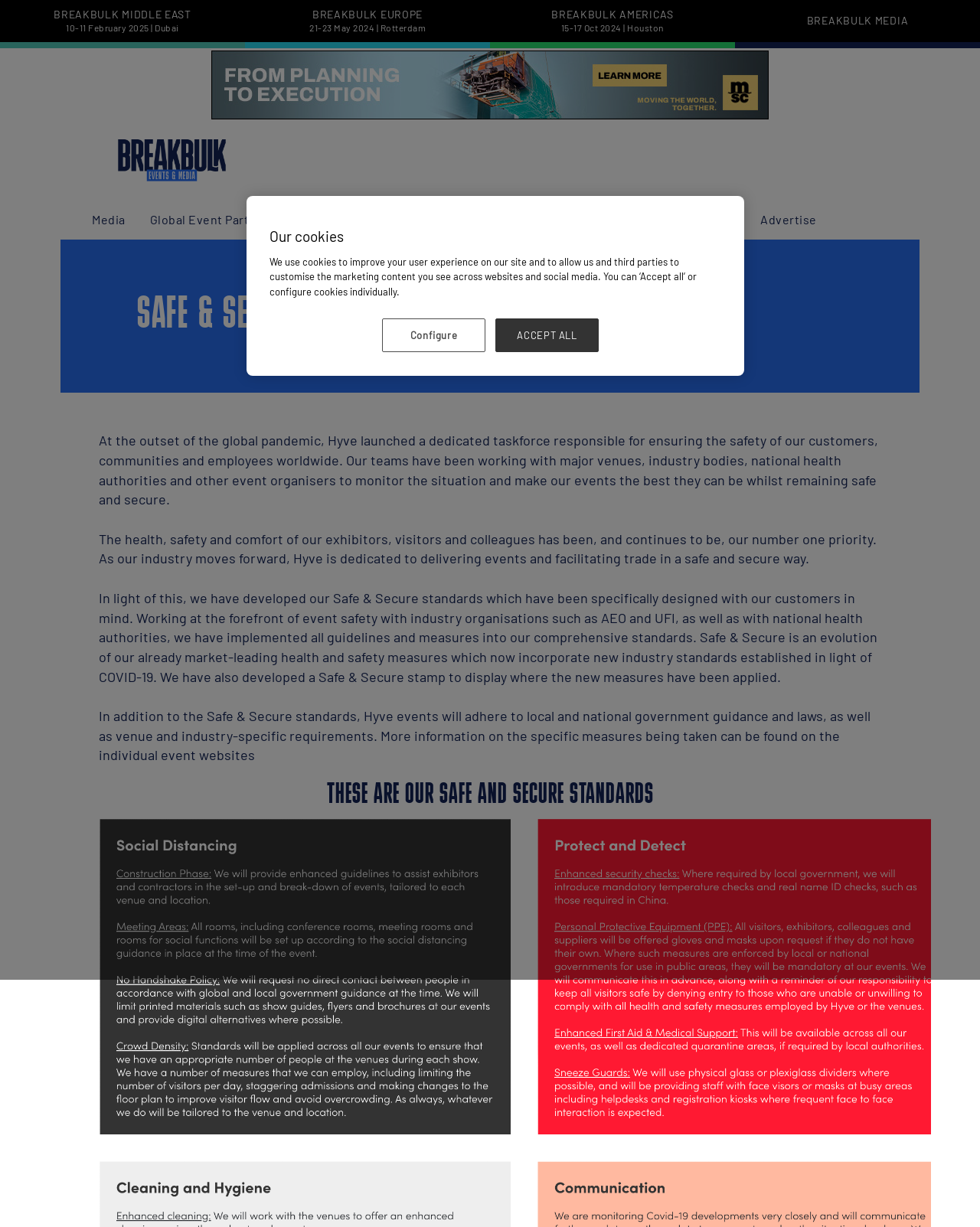Determine the bounding box for the UI element described here: "Breakbulk Global Shipper Network".

[0.286, 0.162, 0.511, 0.195]